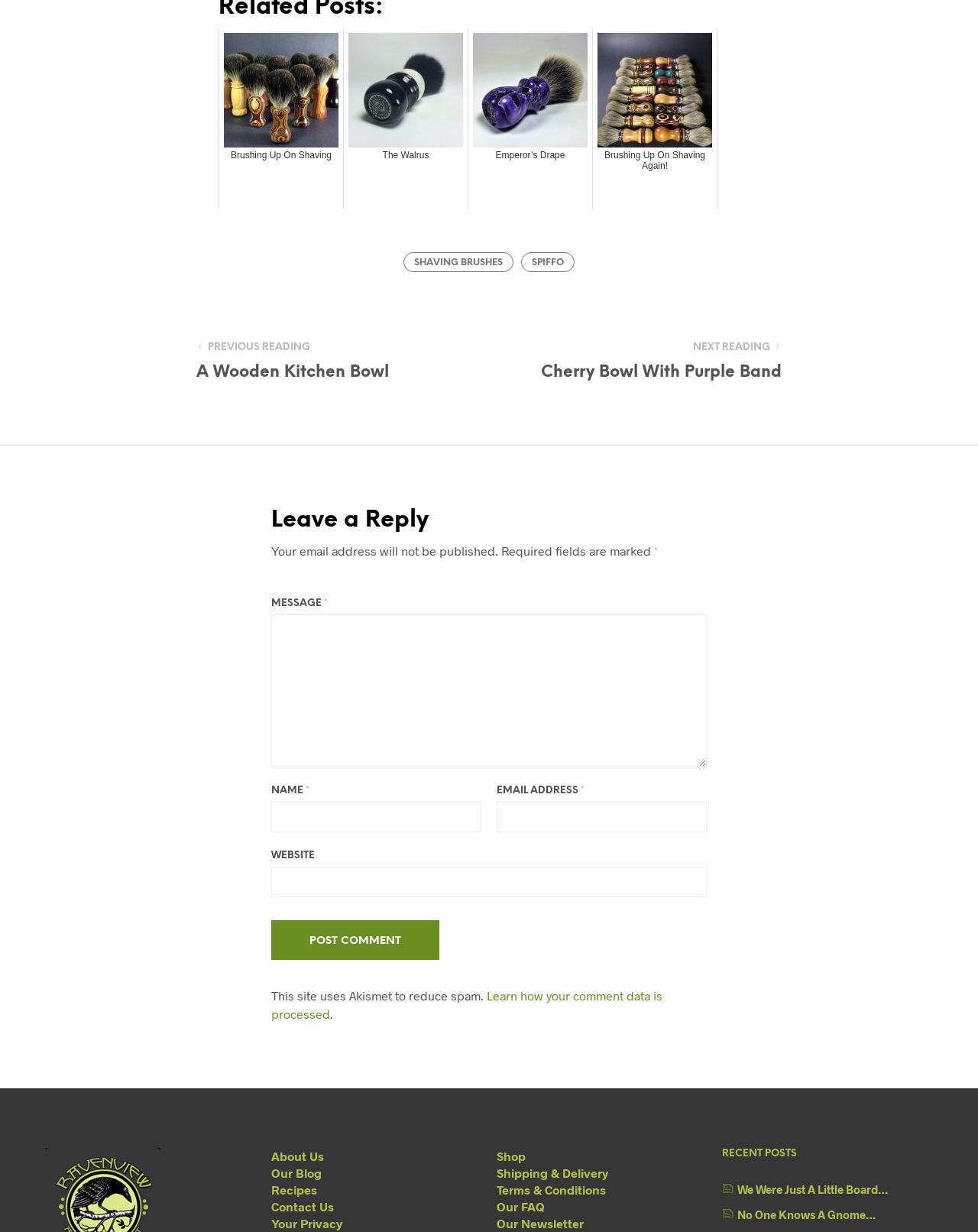Identify the bounding box coordinates of the specific part of the webpage to click to complete this instruction: "Click on the 'Post Comment' button".

[0.277, 0.747, 0.449, 0.779]